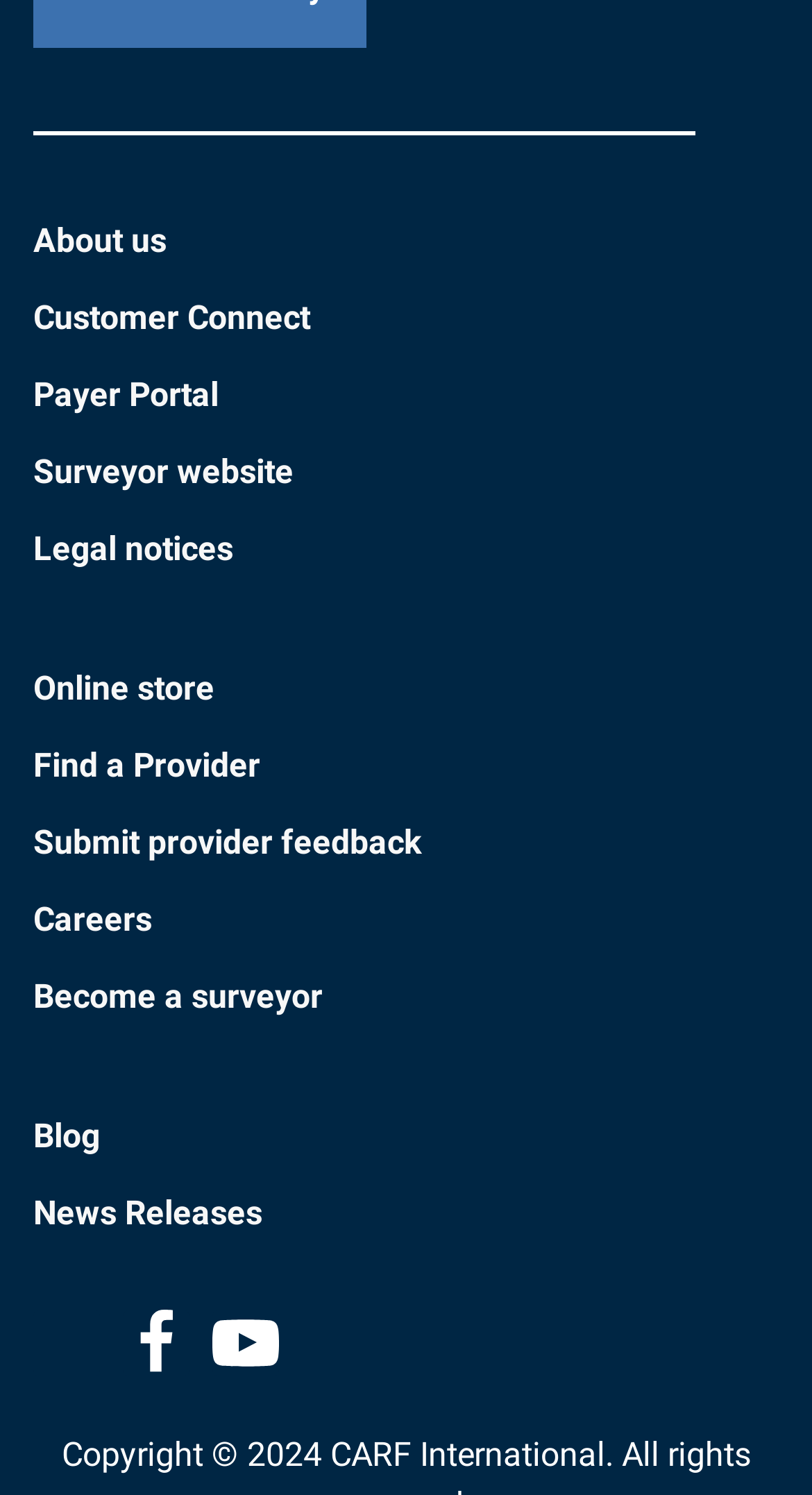Determine the bounding box coordinates for the area you should click to complete the following instruction: "Click on About us".

[0.041, 0.14, 0.959, 0.184]